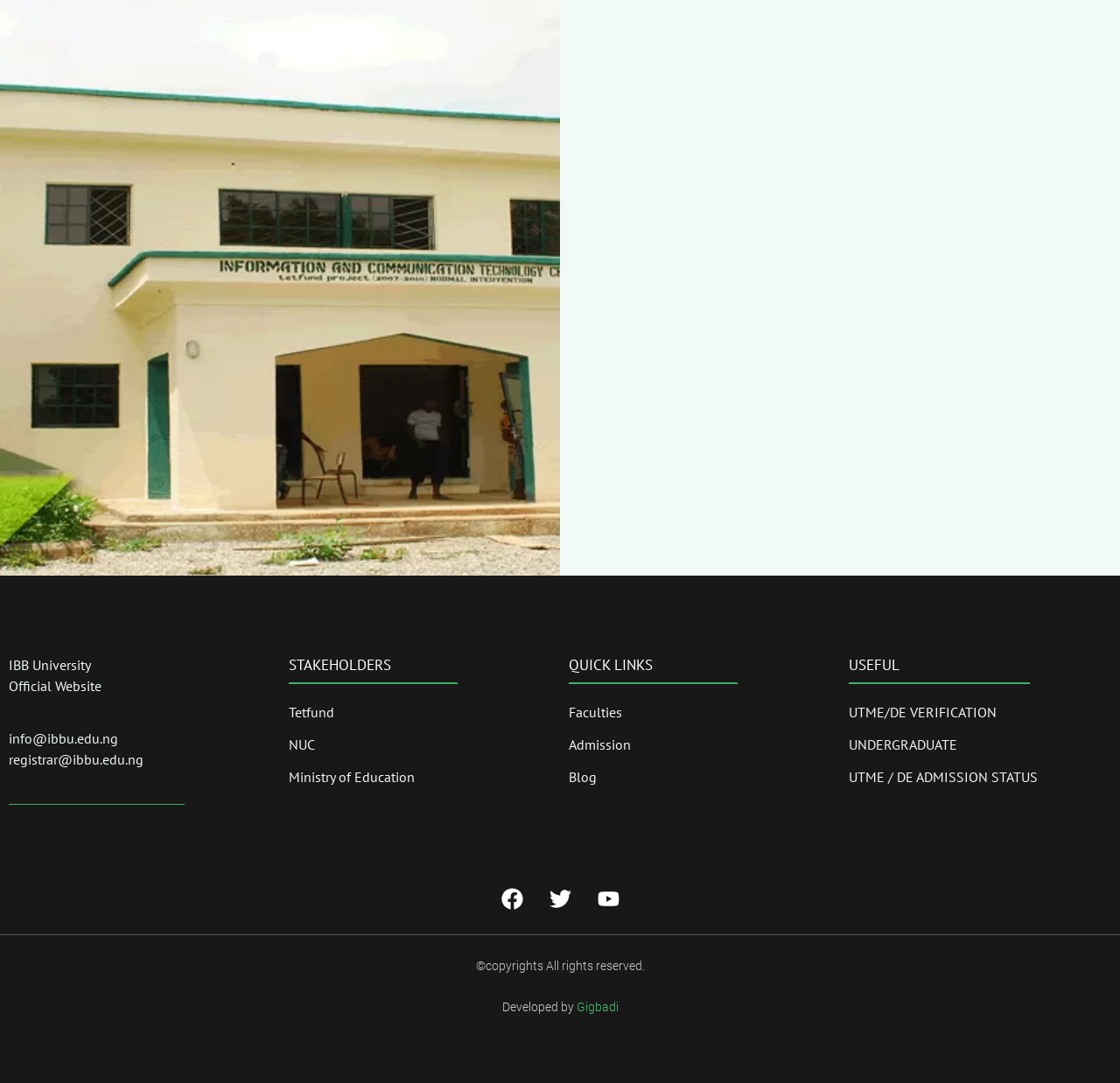Please find the bounding box coordinates of the section that needs to be clicked to achieve this instruction: "follow IBB University on Facebook".

[0.438, 0.81, 0.477, 0.851]